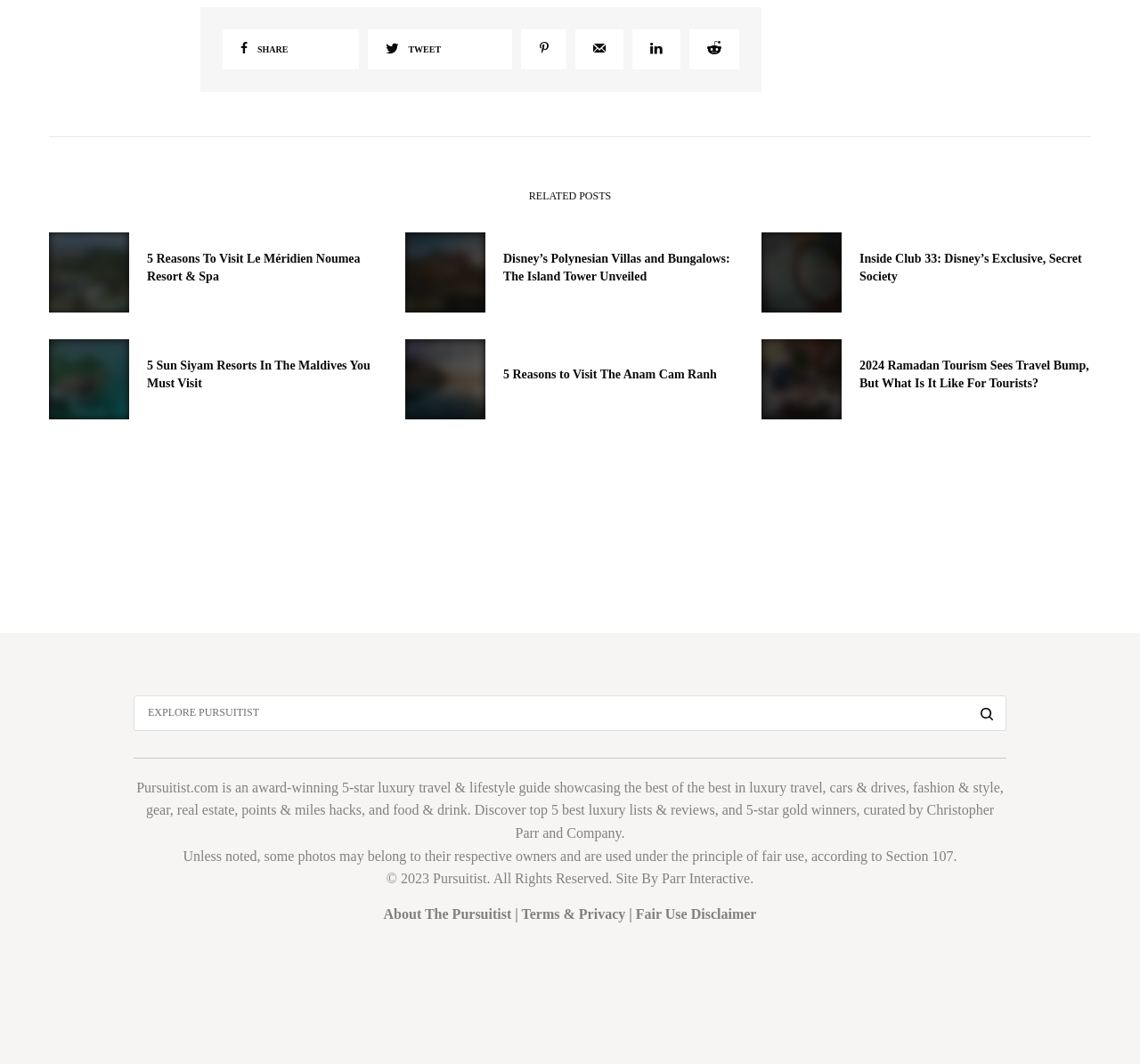Find the bounding box coordinates of the area to click in order to follow the instruction: "Learn about the author Christopher Parr".

[0.452, 0.754, 0.872, 0.79]